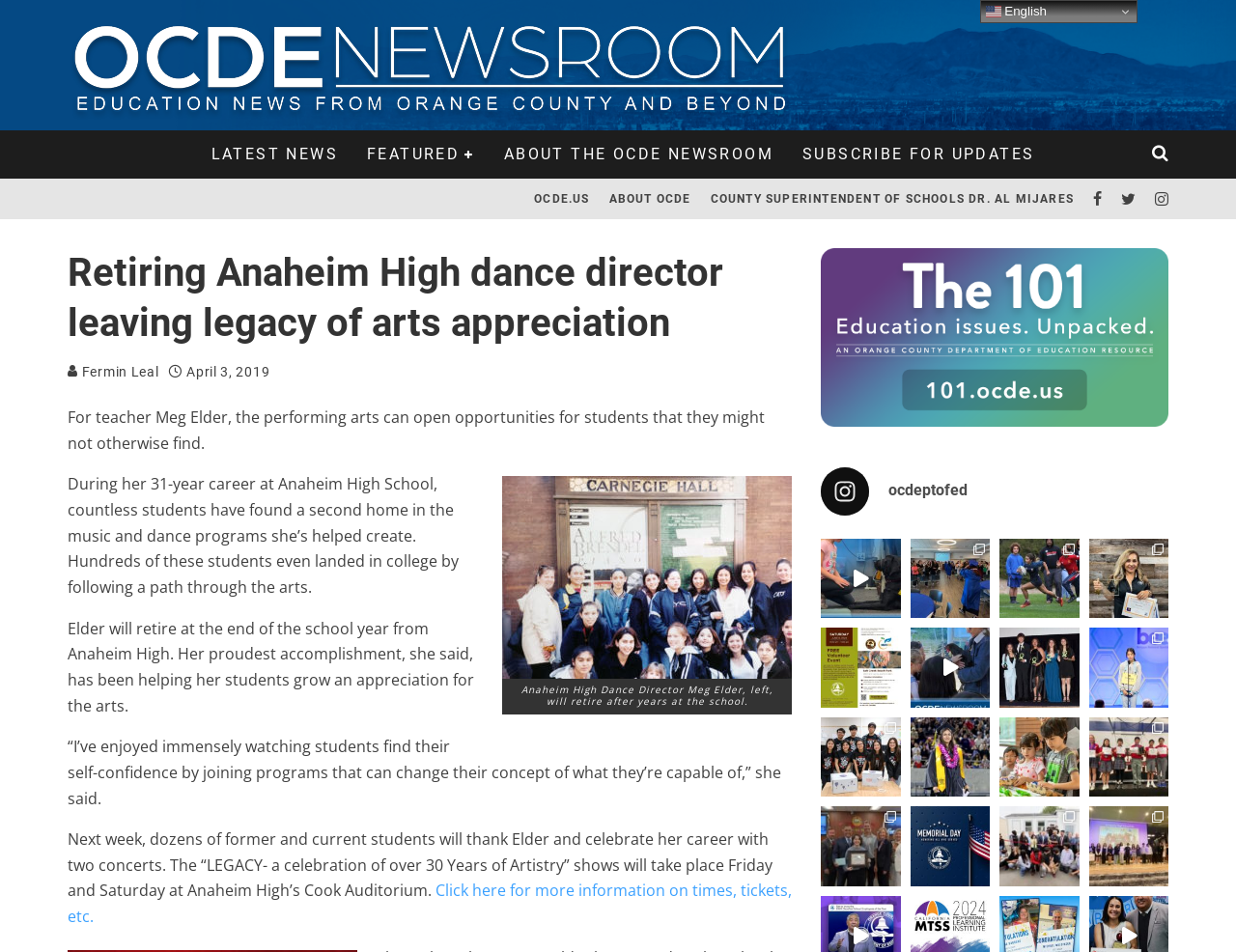Can you extract the primary headline text from the webpage?

Retiring Anaheim High dance director leaving legacy of arts appreciation